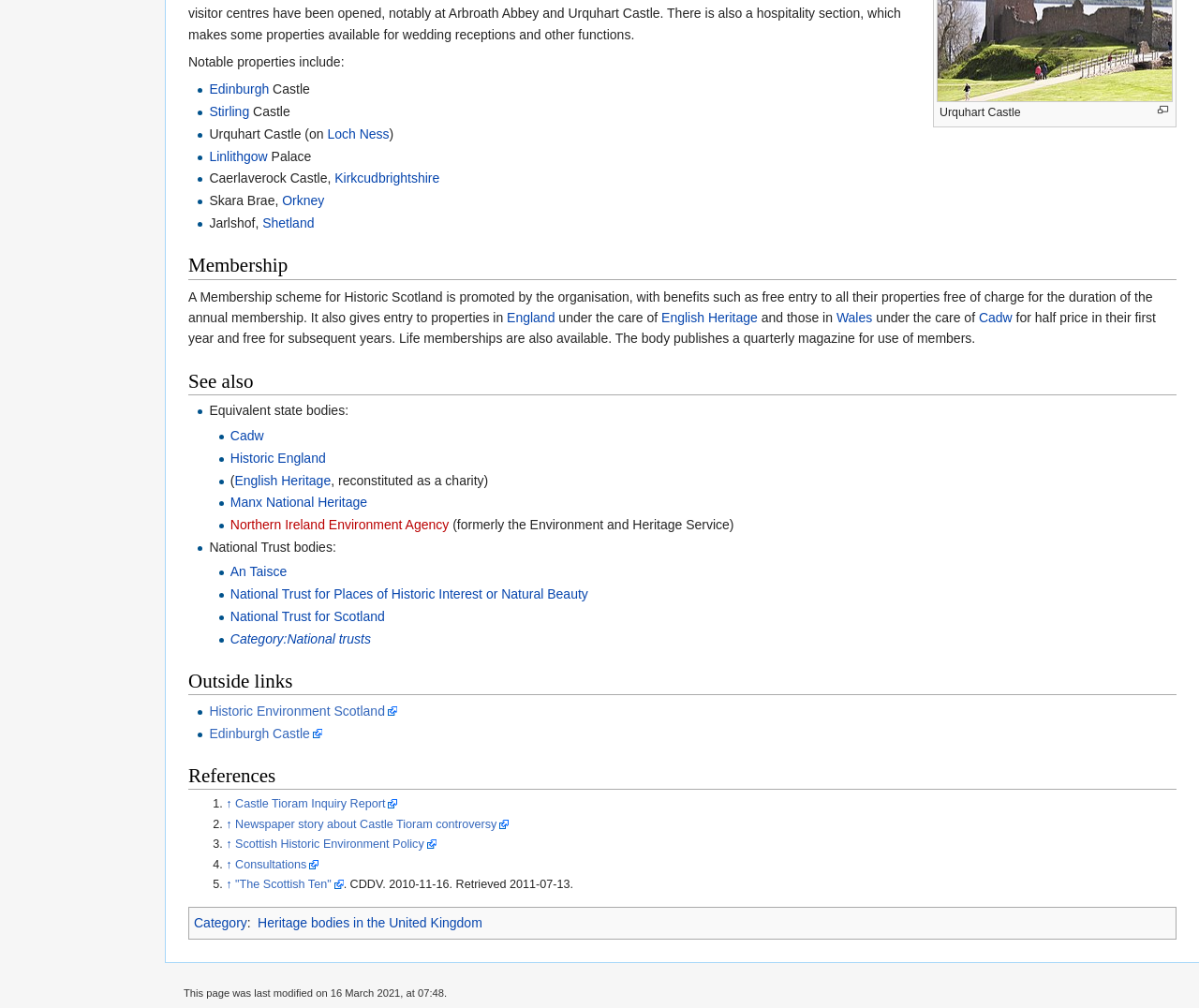Provide the bounding box coordinates, formatted as (top-left x, top-left y, bottom-right x, bottom-right y), with all values being floating point numbers between 0 and 1. Identify the bounding box of the UI element that matches the description: Category

[0.162, 0.908, 0.206, 0.923]